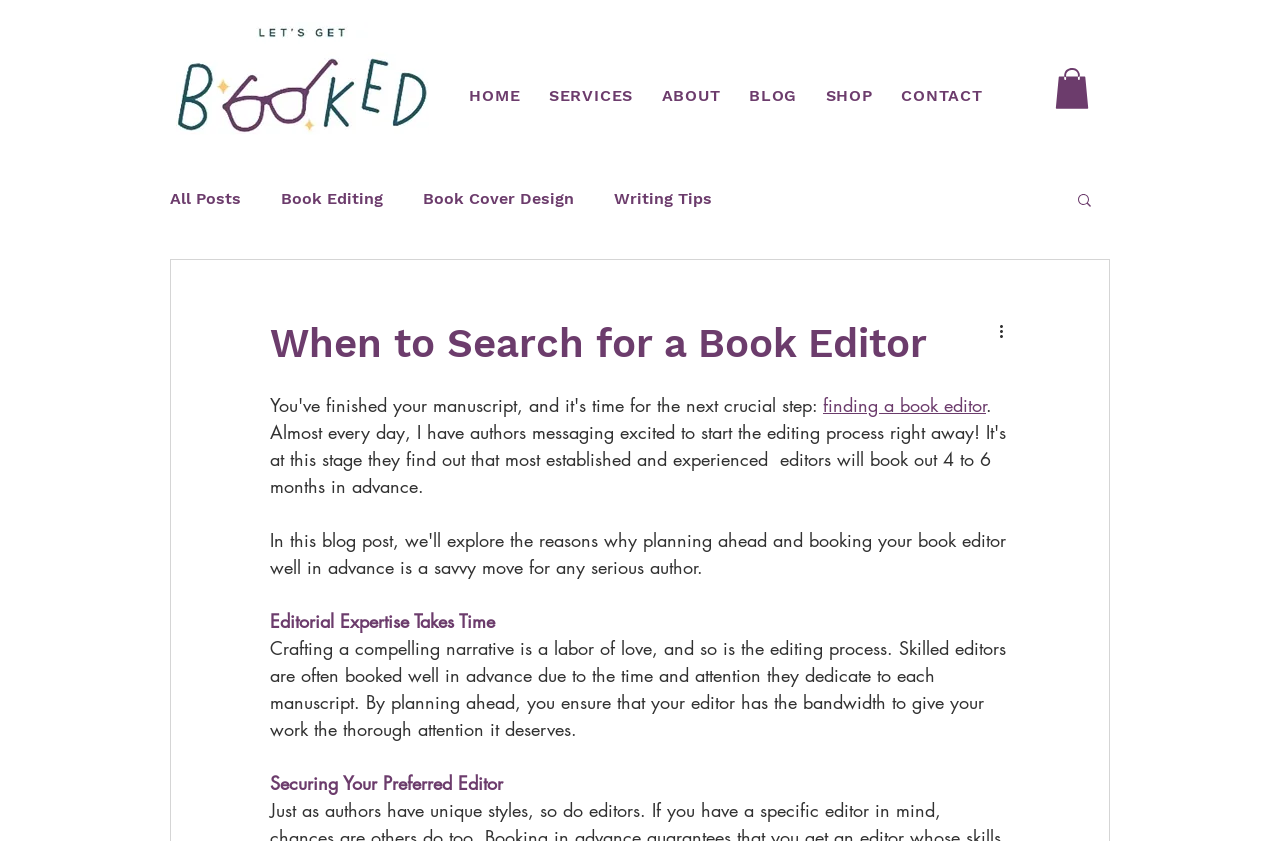Give a one-word or phrase response to the following question: How many navigation links are in the top menu?

7